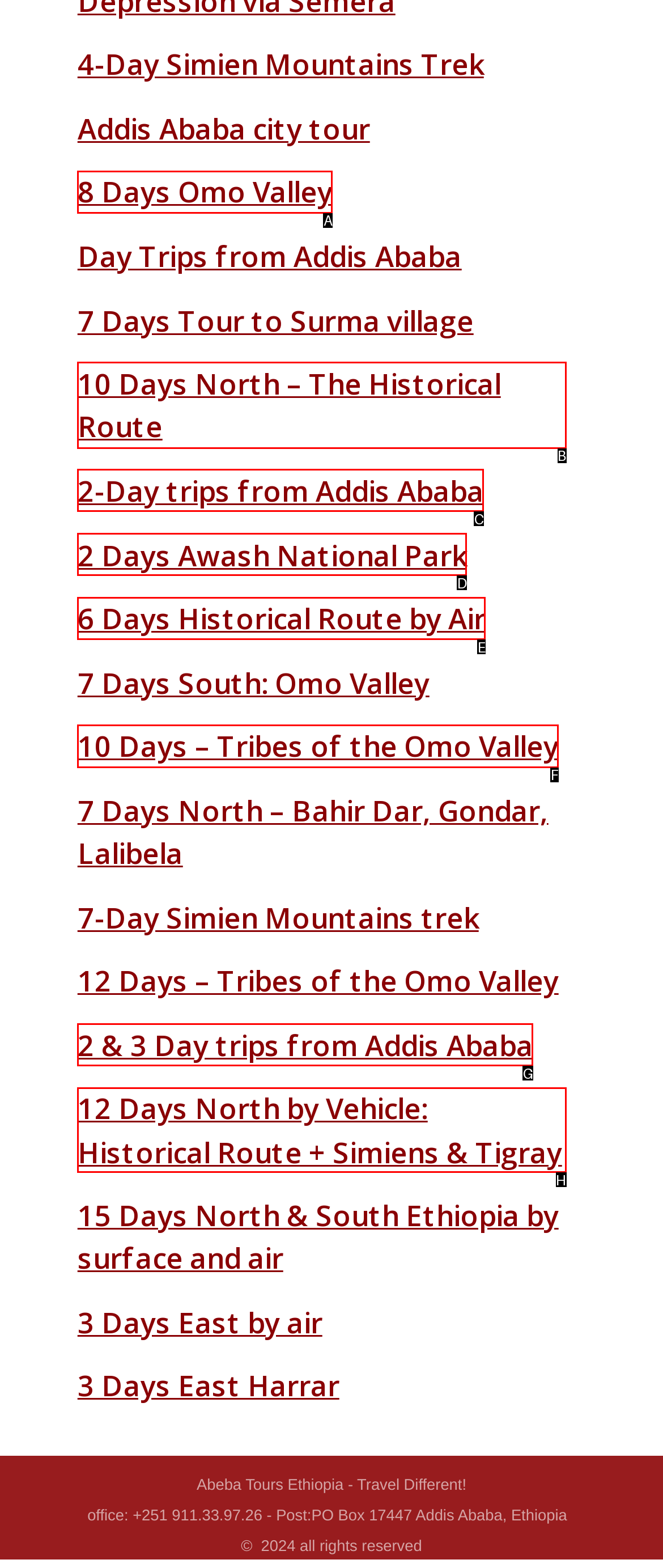Tell me which one HTML element I should click to complete the following task: Visit the Blog page Answer with the option's letter from the given choices directly.

None